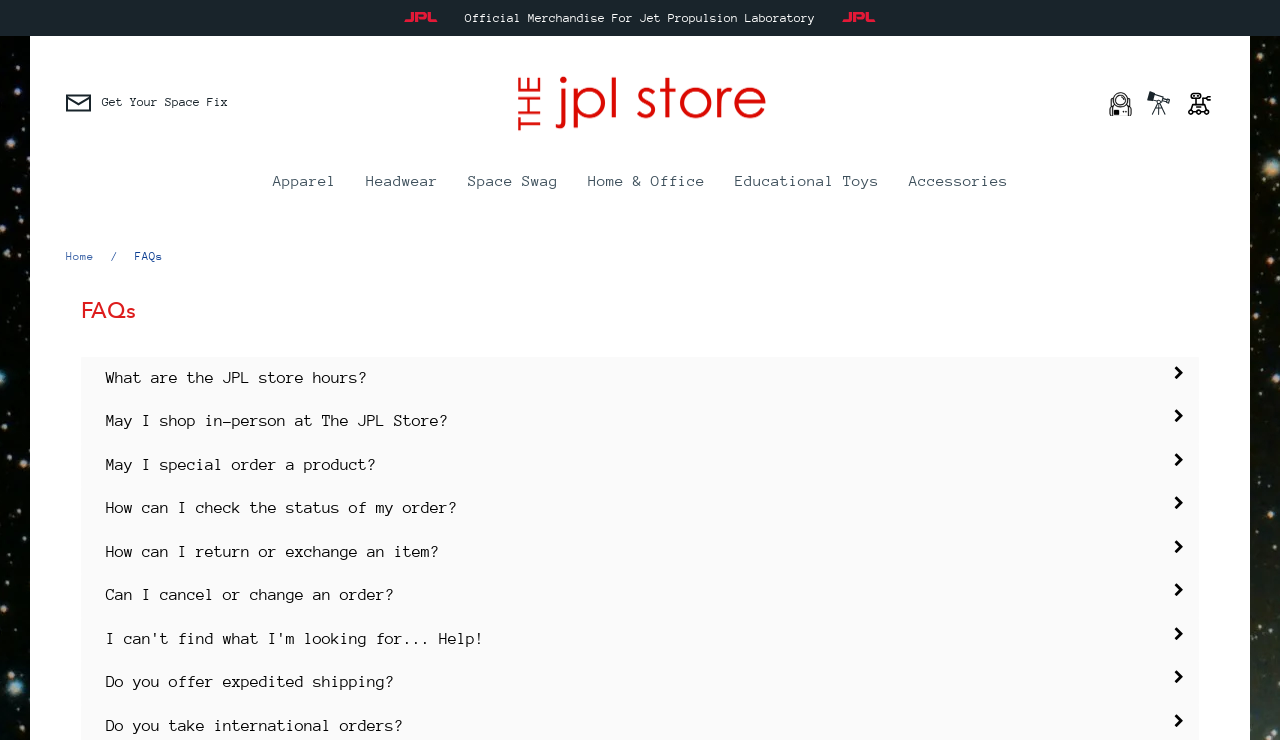Explain in detail what you observe on this webpage.

The webpage is the JPL Store's FAQs page, which provides answers to frequently asked questions about the store. At the top of the page, there is a header section with a button "Get Your Space Fix" and a link to "The JPL Store" with an accompanying image. To the right of the header section, there are links to "Account", "Search", and a search bar.

Below the header section, there are several categories of links, including "Mars", "Accessories", "Apparel", and more. Each category has a heading and a link to the corresponding page.

On the left side of the page, there is a navigation menu with links to "Apparel", "Headwear", "Space Swag", and more. Above the navigation menu, there is a link to "Home" and a link to the current page, "FAQs".

The main content of the page is a list of FAQs, each with a question and a corresponding answer. The questions are represented as buttons with a "+" icon, and the answers are displayed below each question. The FAQs cover topics such as store hours, in-person shopping, special orders, order status, returns, and more.

At the bottom of the page, there are links to "Contact Us", "FAQs", "Shipping & Delivery", and other related pages.